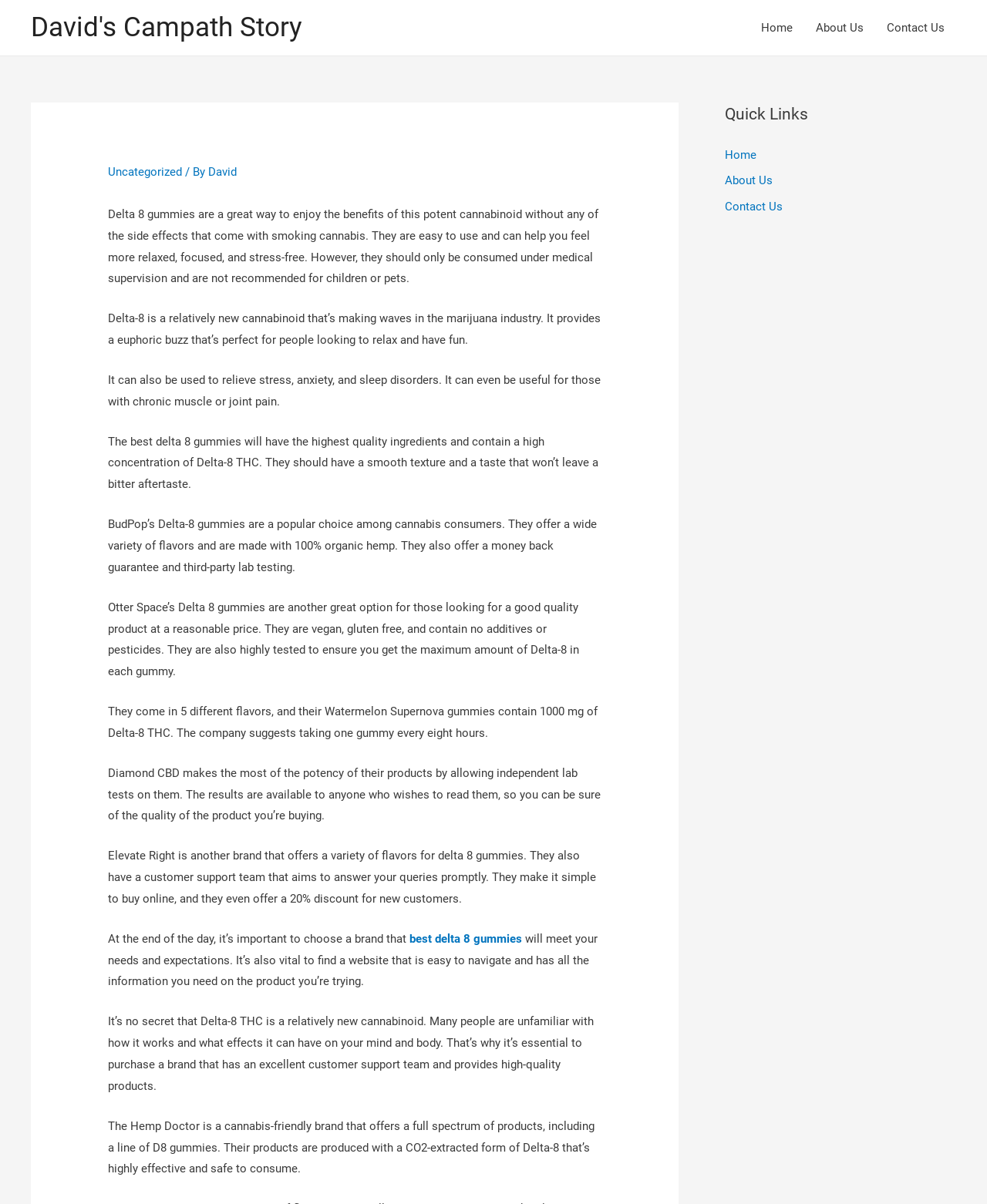Please locate the bounding box coordinates of the element's region that needs to be clicked to follow the instruction: "Learn about 'Delta-8 THC'". The bounding box coordinates should be provided as four float numbers between 0 and 1, i.e., [left, top, right, bottom].

[0.109, 0.259, 0.609, 0.288]